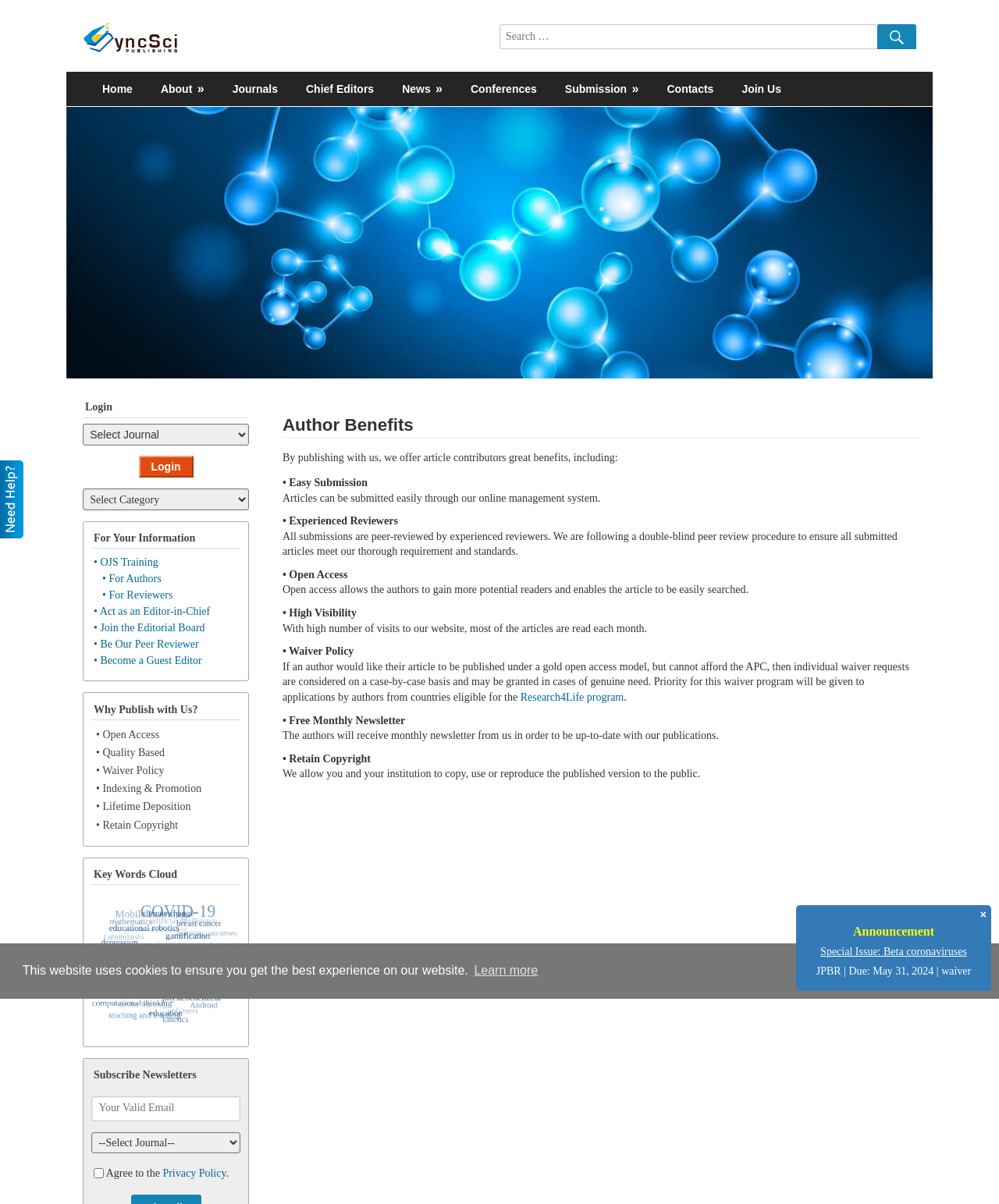Provide the bounding box coordinates in the format (top-left x, top-left y, bottom-right x, bottom-right y). All values are floating point numbers between 0 and 1. Determine the bounding box coordinate of the UI element described as: Join Us

[0.728, 0.059, 0.796, 0.088]